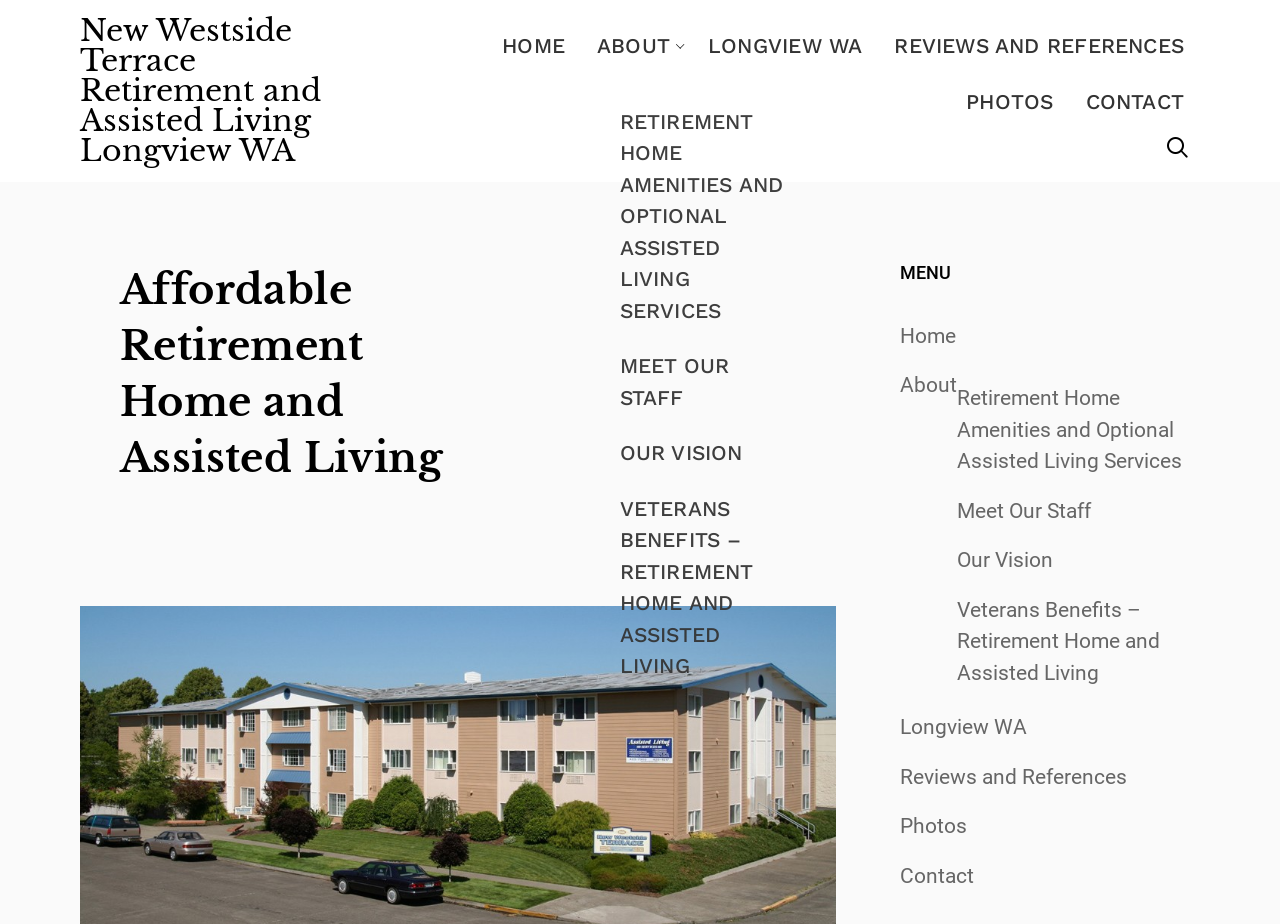Create a detailed summary of all the visual and textual information on the webpage.

The webpage is about New Westside Terrace Retirement Home, offering senior apartments for independent living and assisted living in Longview, WA. 

At the top, there is a navigation menu with six links: 'HOME', 'ABOUT', 'LONGVIEW WA', 'REVIEWS AND REFERENCES', 'PHOTOS', and 'CONTACT'. These links are positioned horizontally, with 'HOME' on the left and 'CONTACT' on the right. 

Below the navigation menu, there is a large heading that reads 'Affordable Retirement Home and Assisted Living'. 

On the right side of the page, there is a button with an icon, positioned near the top. 

Further down, there is a section with a heading 'MENU'. This section contains eight links, including 'Home', 'About', 'Retirement Home Amenities and Optional Assisted Living Services', 'Meet Our Staff', 'Our Vision', 'Veterans Benefits – Retirement Home and Assisted Living', 'Longview WA', 'Reviews and References', 'Photos', and 'Contact'. These links are stacked vertically, with 'Home' at the top and 'Contact' at the bottom. 

There is also a link at the bottom of the page that reads 'retirement home longview wa, senior living longview wa, retirement community longview wa, assisted living longview wa, new westside terrace longview wa'.